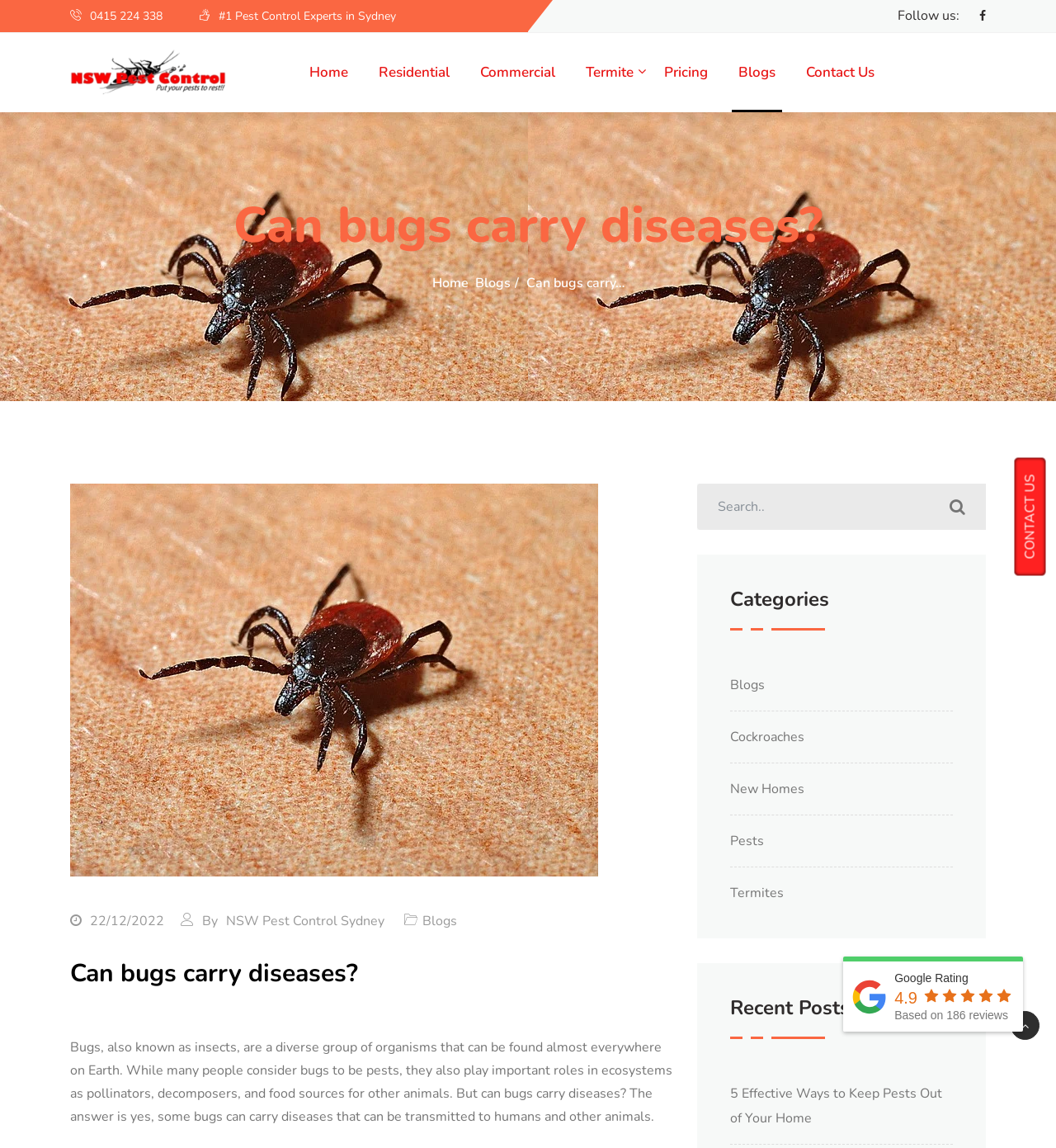Identify the bounding box coordinates for the UI element described as follows: "parent_node: HomeResidentialCommercialTermitePricingBlogsContact Us". Ensure the coordinates are four float numbers between 0 and 1, formatted as [left, top, right, bottom].

[0.066, 0.039, 0.214, 0.088]